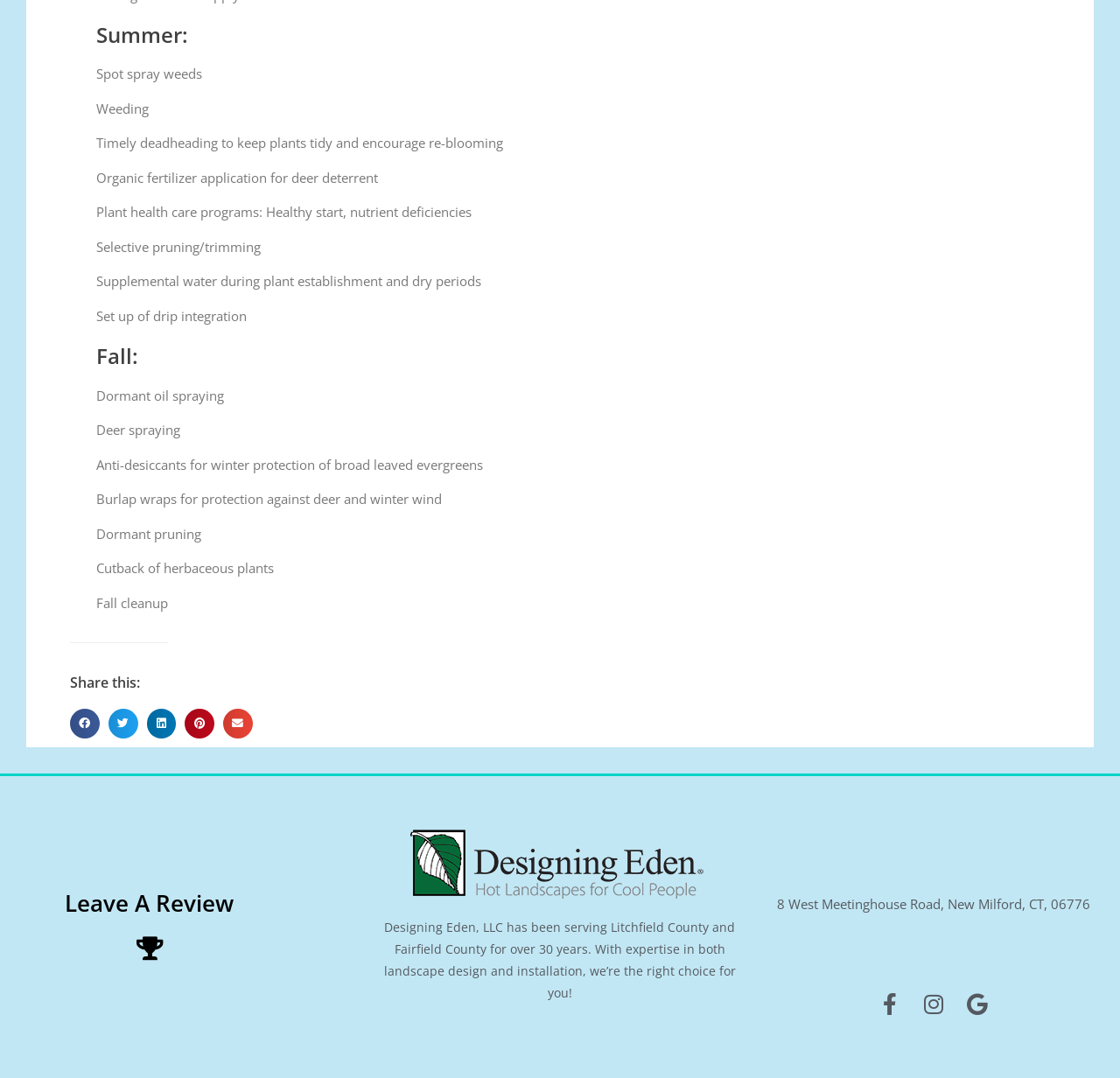Give a concise answer using one word or a phrase to the following question:
What is the address of the company?

8 West Meetinghouse Road, New Milford, CT, 06776